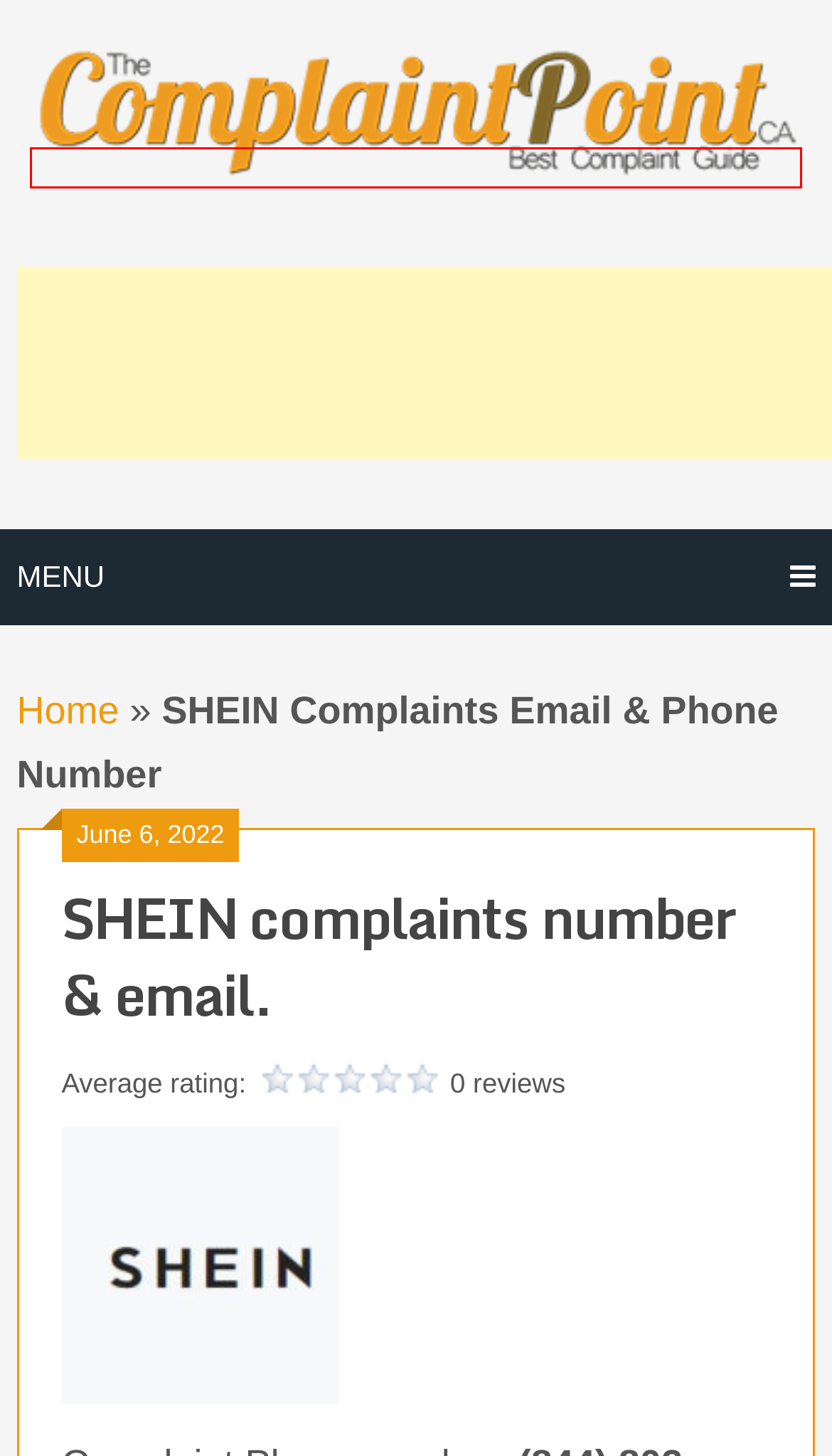Given a screenshot of a webpage with a red bounding box highlighting a UI element, determine which webpage description best matches the new webpage that appears after clicking the highlighted element. Here are the candidates:
A. Car Service Archives - TheComplaintPoint Canada
B. Oakville Complaints Number Archives - TheComplaintPoint Canada
C. H&R Block Complaints Number Archives - TheComplaintPoint Canada
D. Ryerson Complaints Number Archives - TheComplaintPoint Canada
E. Ripley’s Aquarium Complaints Email & Phone Number | TheComplaintPoint Canada
F. Thecomplaintpoint-ca - Best Complaint Guide Directory in Canada
G. Club Monaco Complaints Email & Phone Number
H. Apple Complaints Email & Phone Number | TheComplaintPoint Canada

F